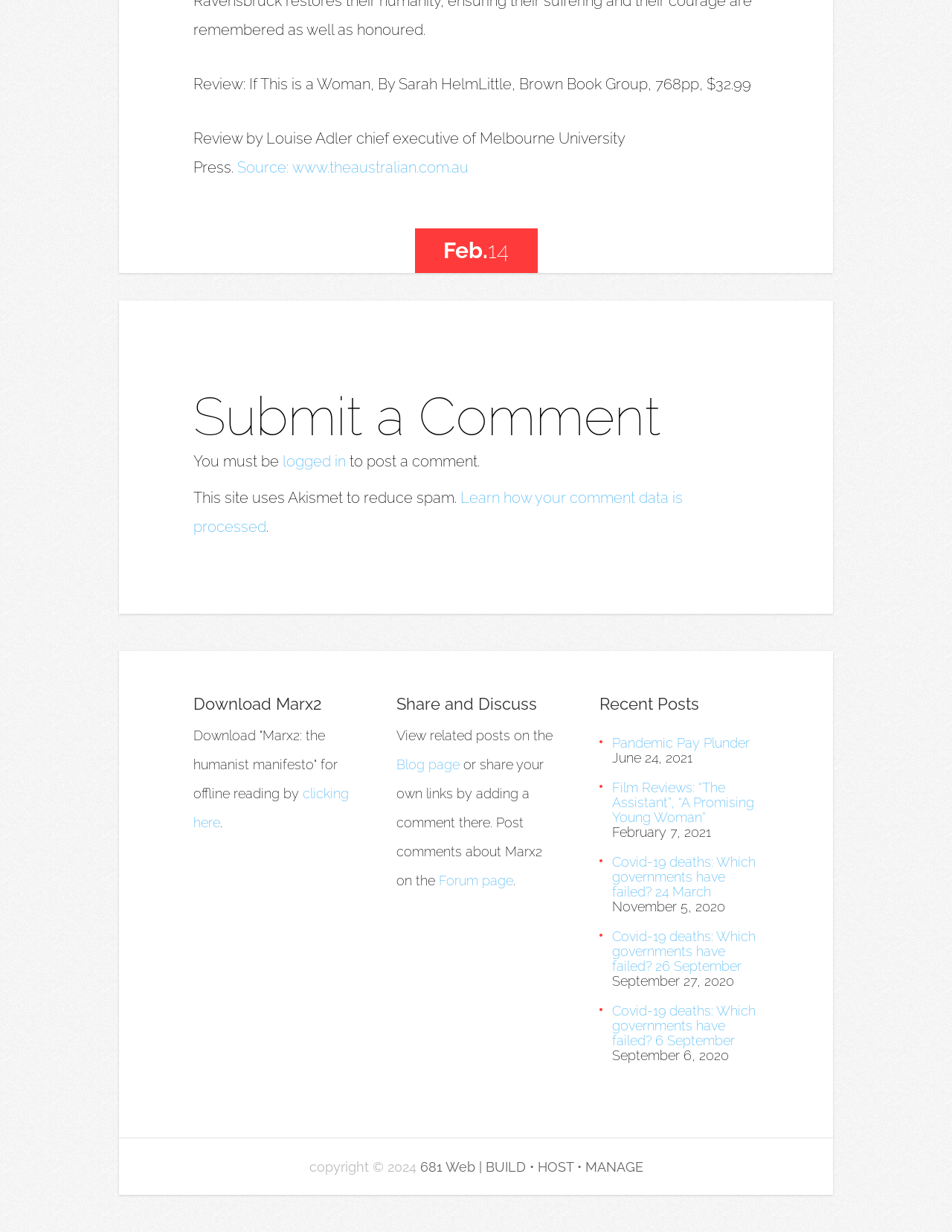Please identify the coordinates of the bounding box for the clickable region that will accomplish this instruction: "Download Marx2".

[0.203, 0.565, 0.37, 0.585]